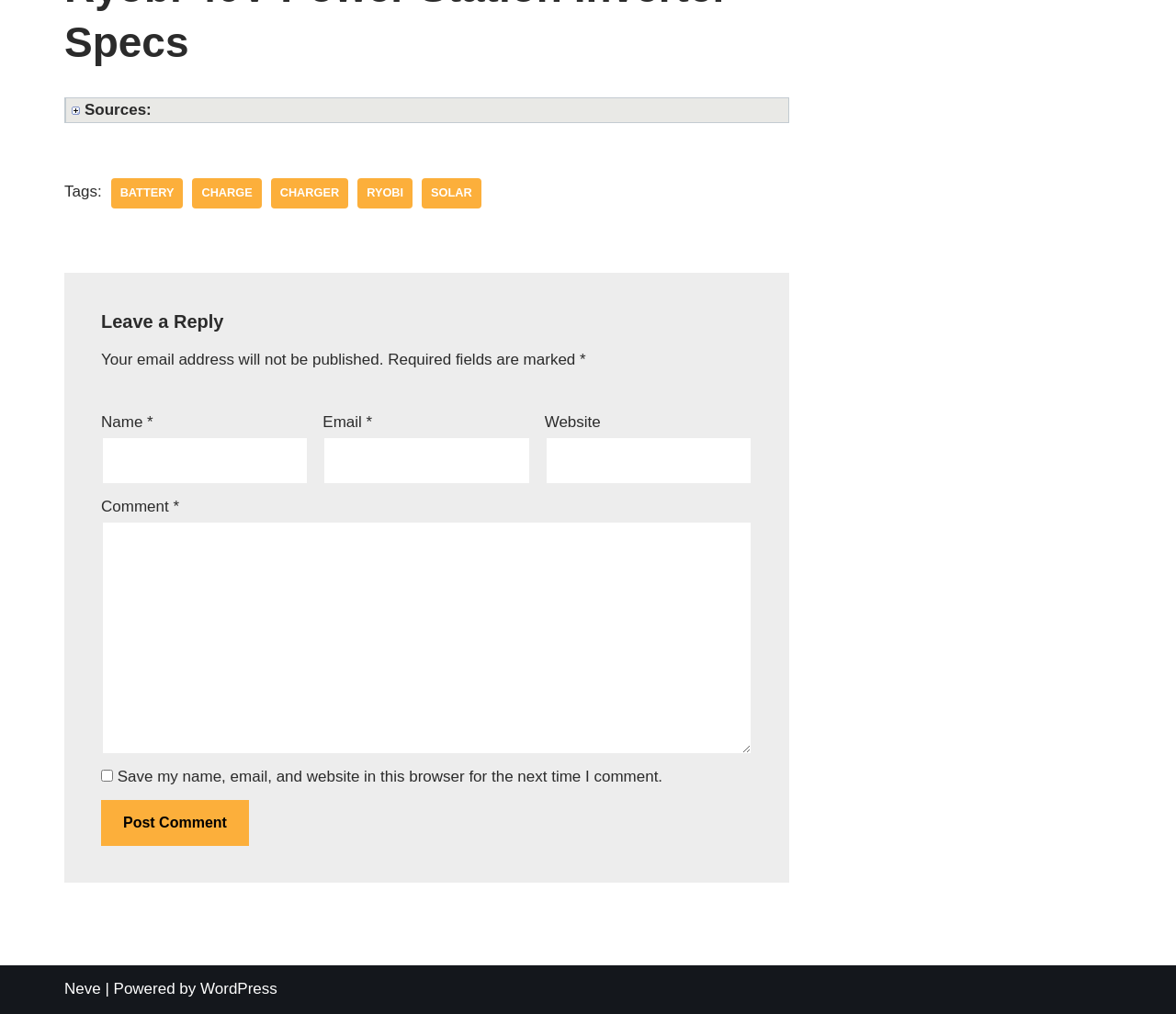What is the purpose of the comment section? From the image, respond with a single word or brief phrase.

To leave a reply